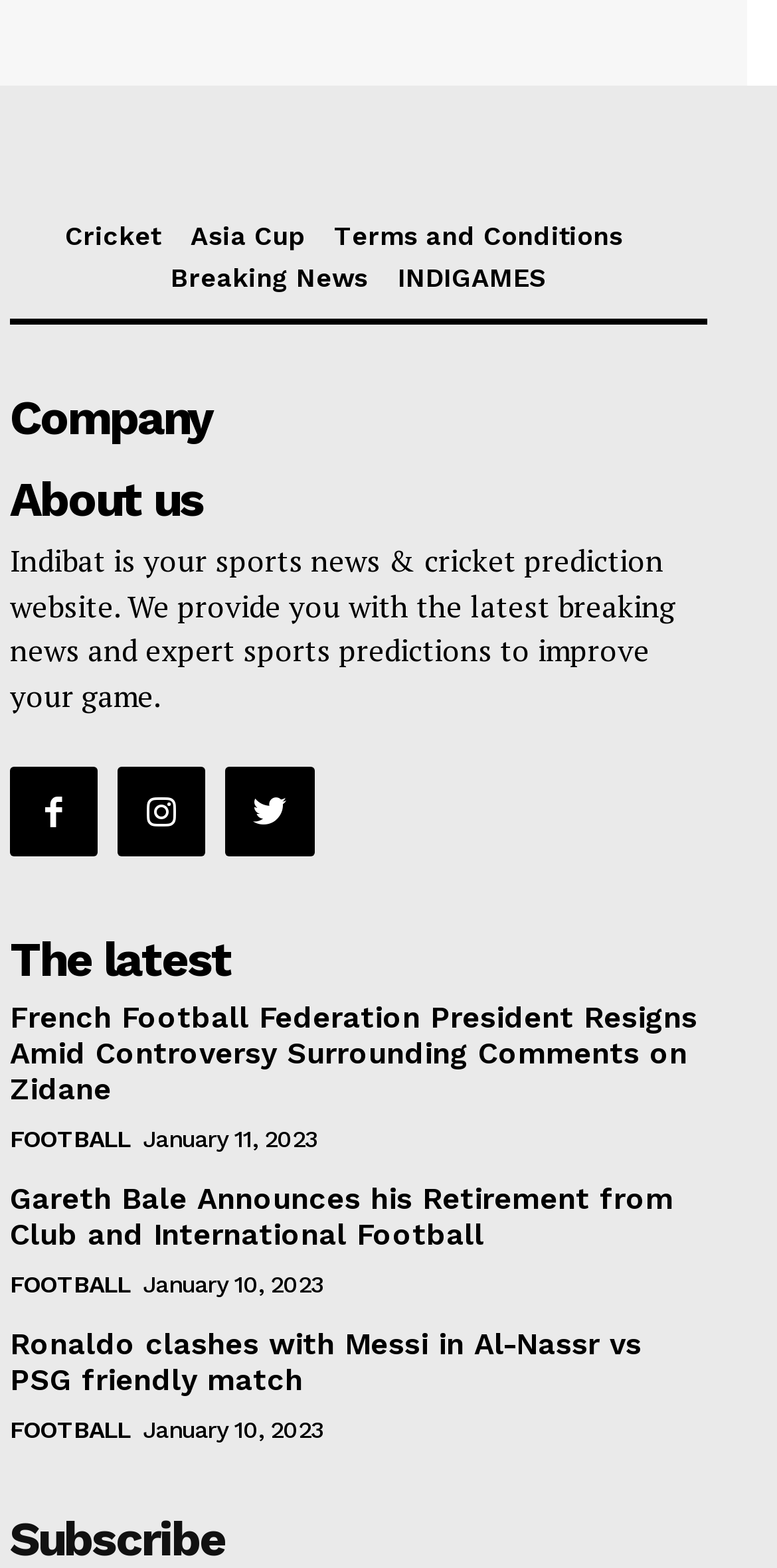Can you find the bounding box coordinates for the element to click on to achieve the instruction: "Check the latest news in FOOTBALL"?

[0.013, 0.716, 0.167, 0.736]